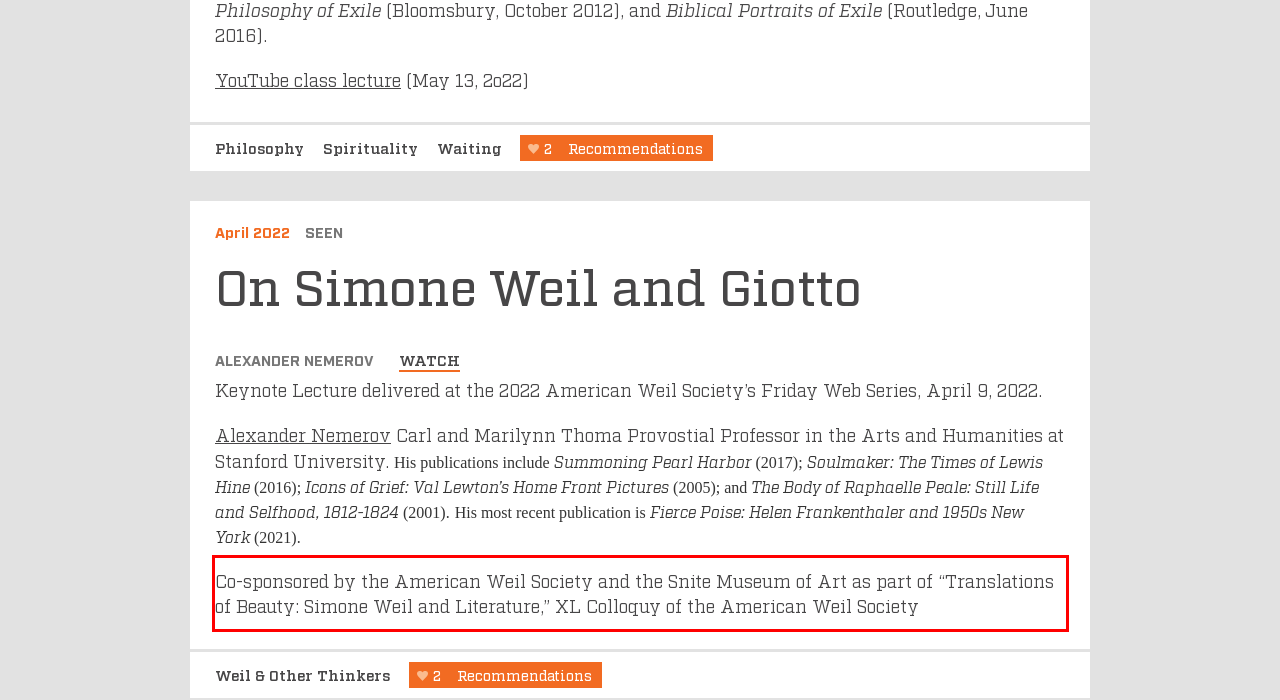Please look at the webpage screenshot and extract the text enclosed by the red bounding box.

Co-sponsored by the American Weil Society and the Snite Museum of Art as part of “Translations of Beauty: Simone Weil and Literature,” XL Colloquy of the American Weil Society